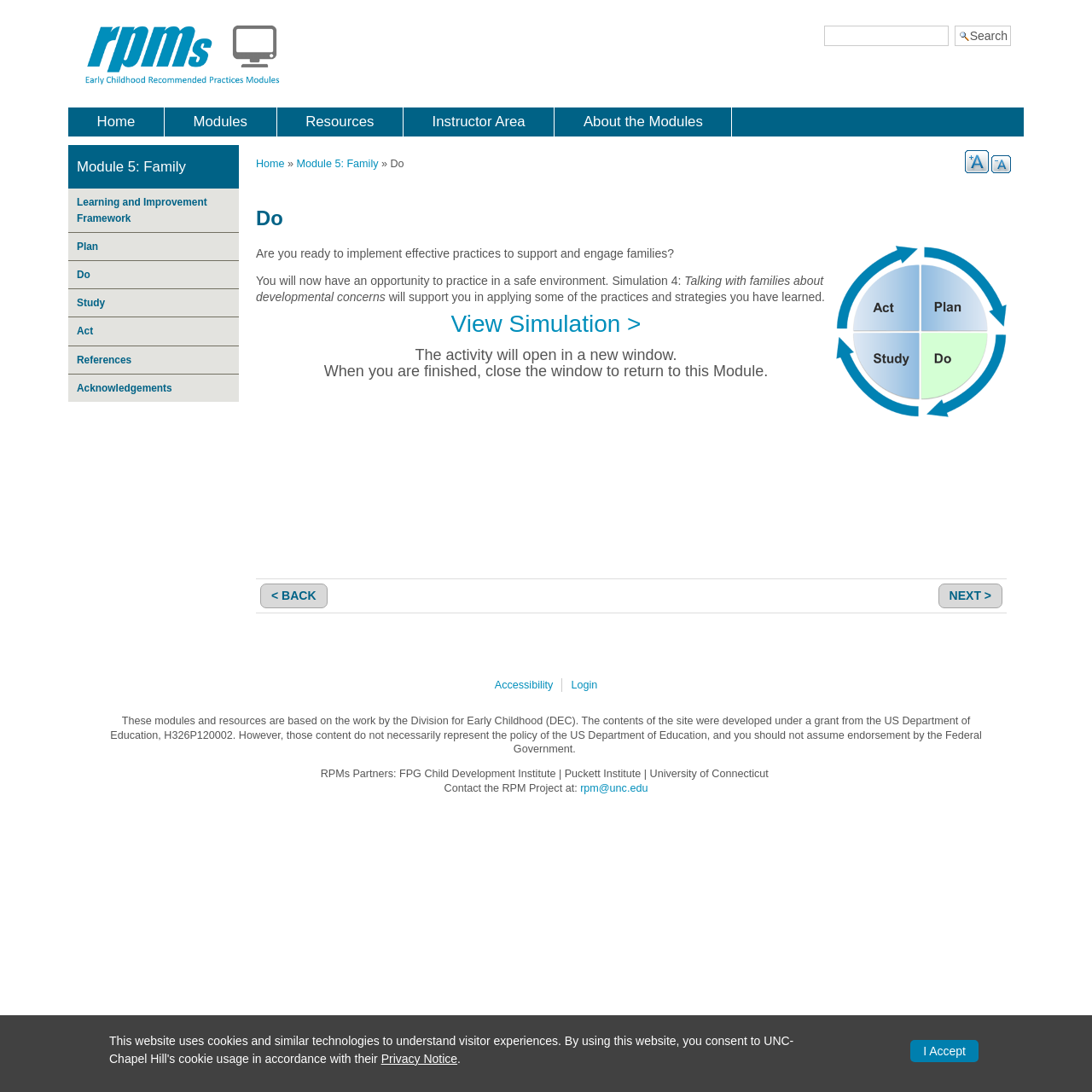Give a succinct answer to this question in a single word or phrase: 
What is the contact email for the RPM Project?

rpm@unc.edu